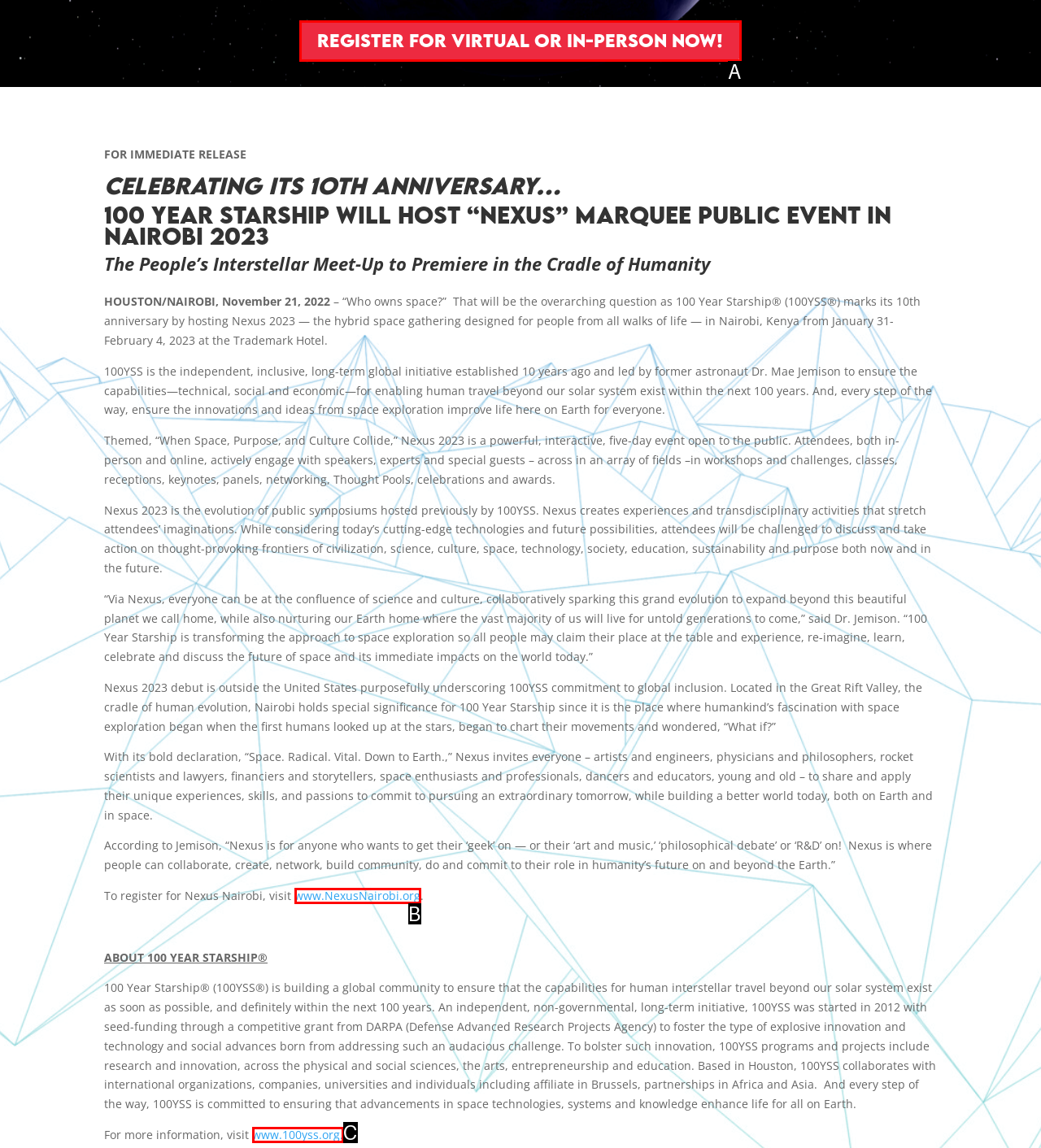Using the description: www.100yss.org.
Identify the letter of the corresponding UI element from the choices available.

C